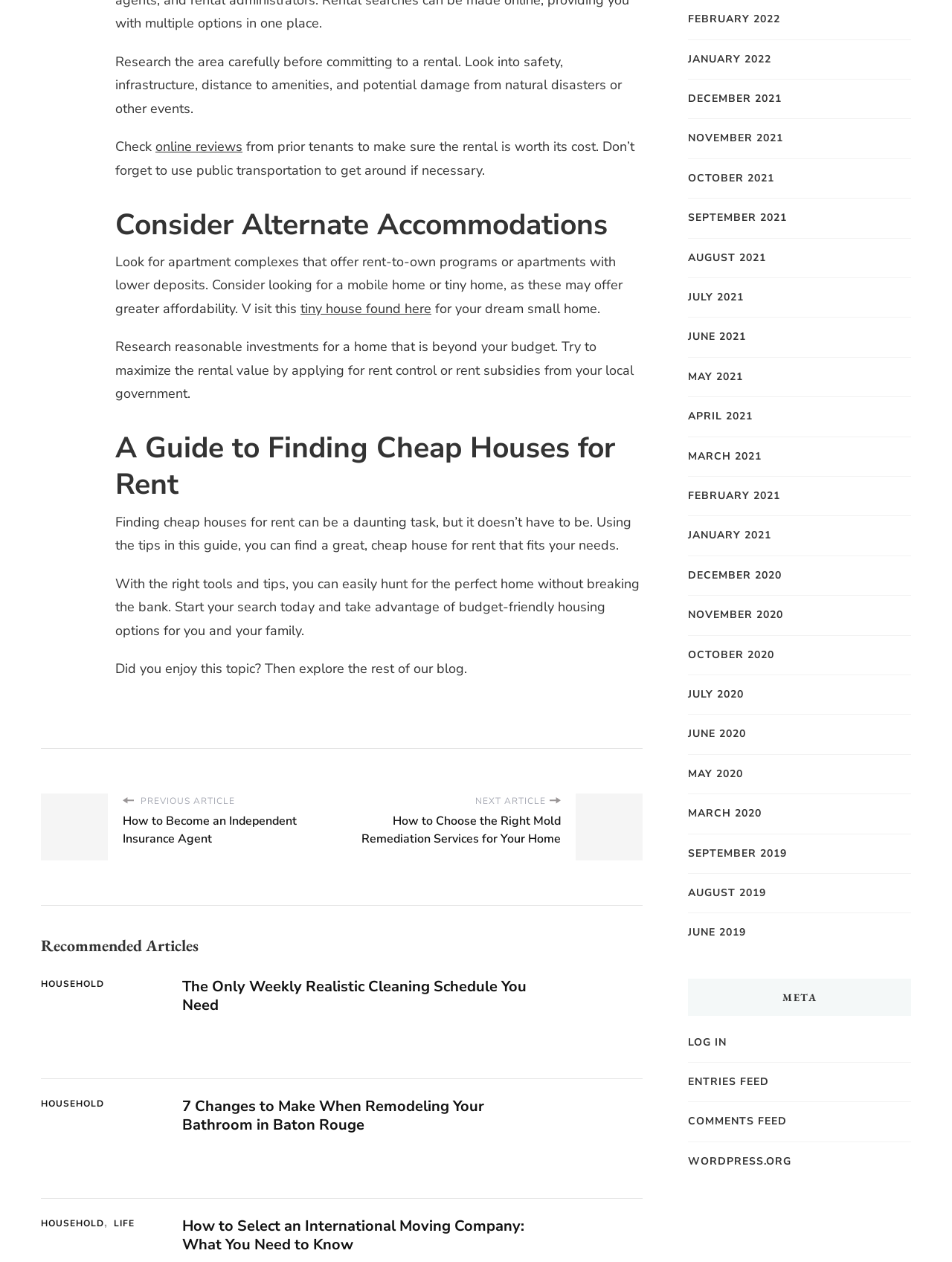Please identify the bounding box coordinates of the element's region that needs to be clicked to fulfill the following instruction: "Click on the link to learn how to become an independent insurance agent". The bounding box coordinates should consist of four float numbers between 0 and 1, i.e., [left, top, right, bottom].

[0.113, 0.629, 0.359, 0.682]